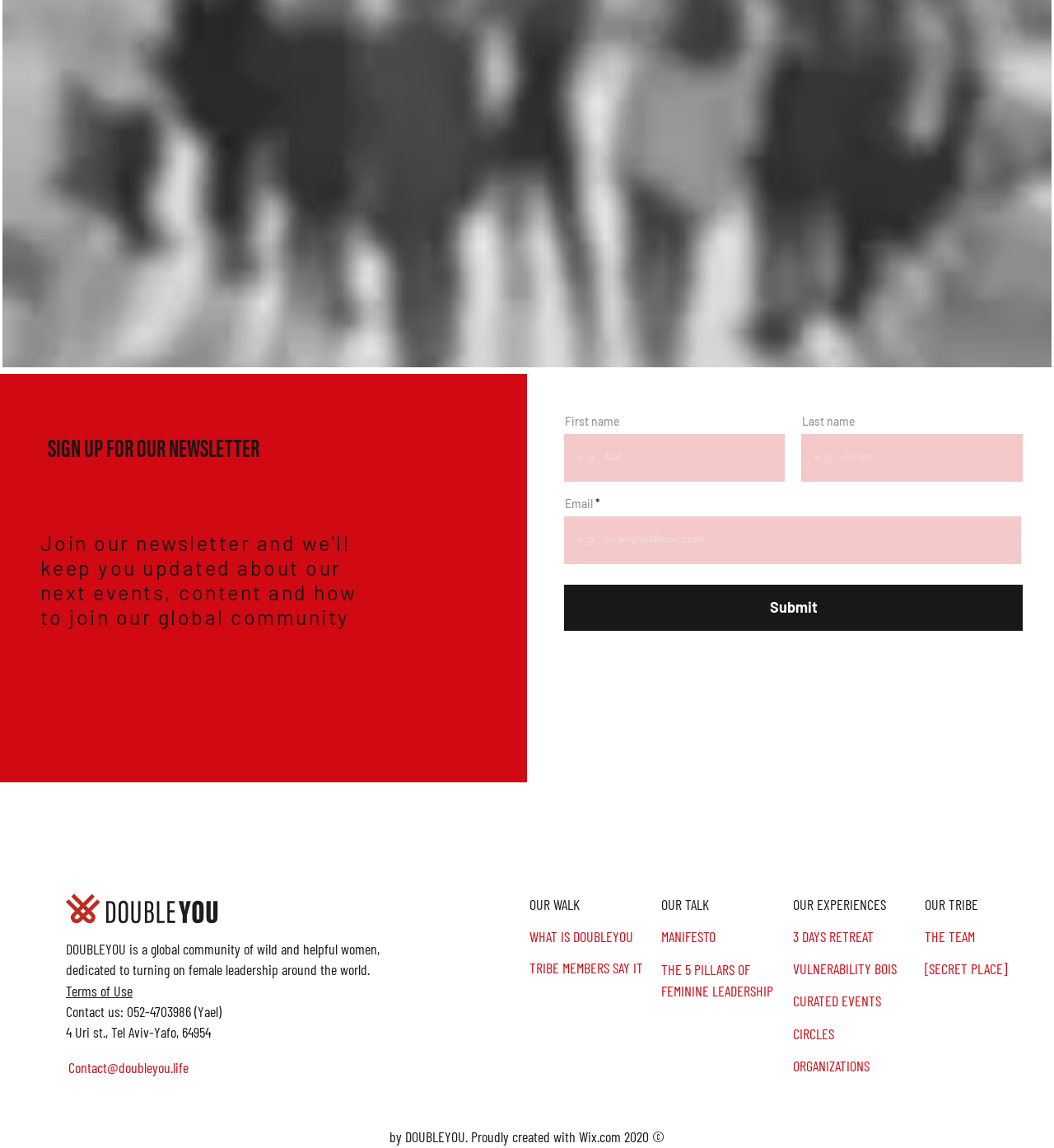Determine the bounding box for the UI element described here: "OUR EXPERIENCES".

[0.75, 0.774, 0.875, 0.802]